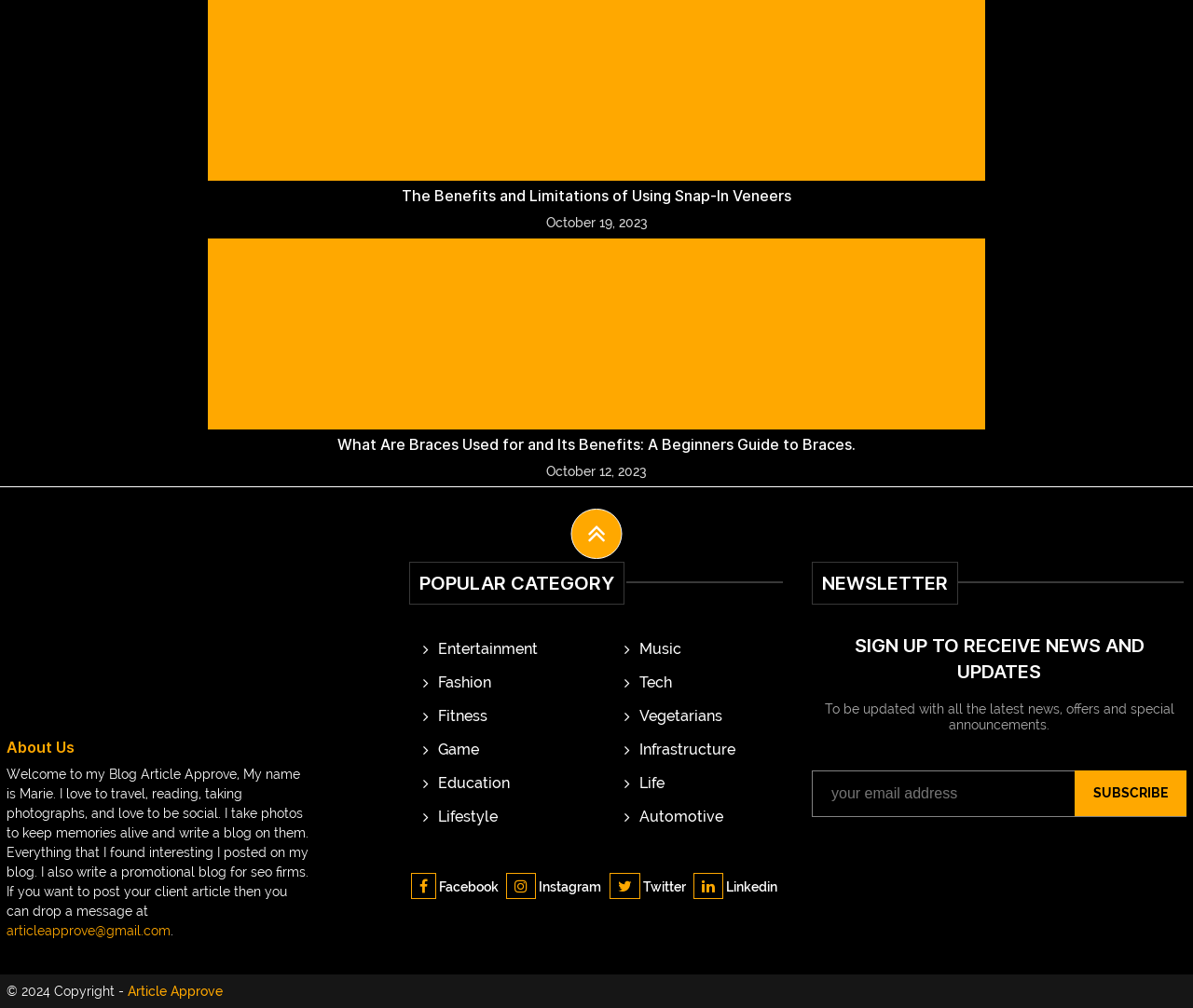Identify the bounding box coordinates of the region that should be clicked to execute the following instruction: "View the image".

[0.174, 0.236, 0.826, 0.421]